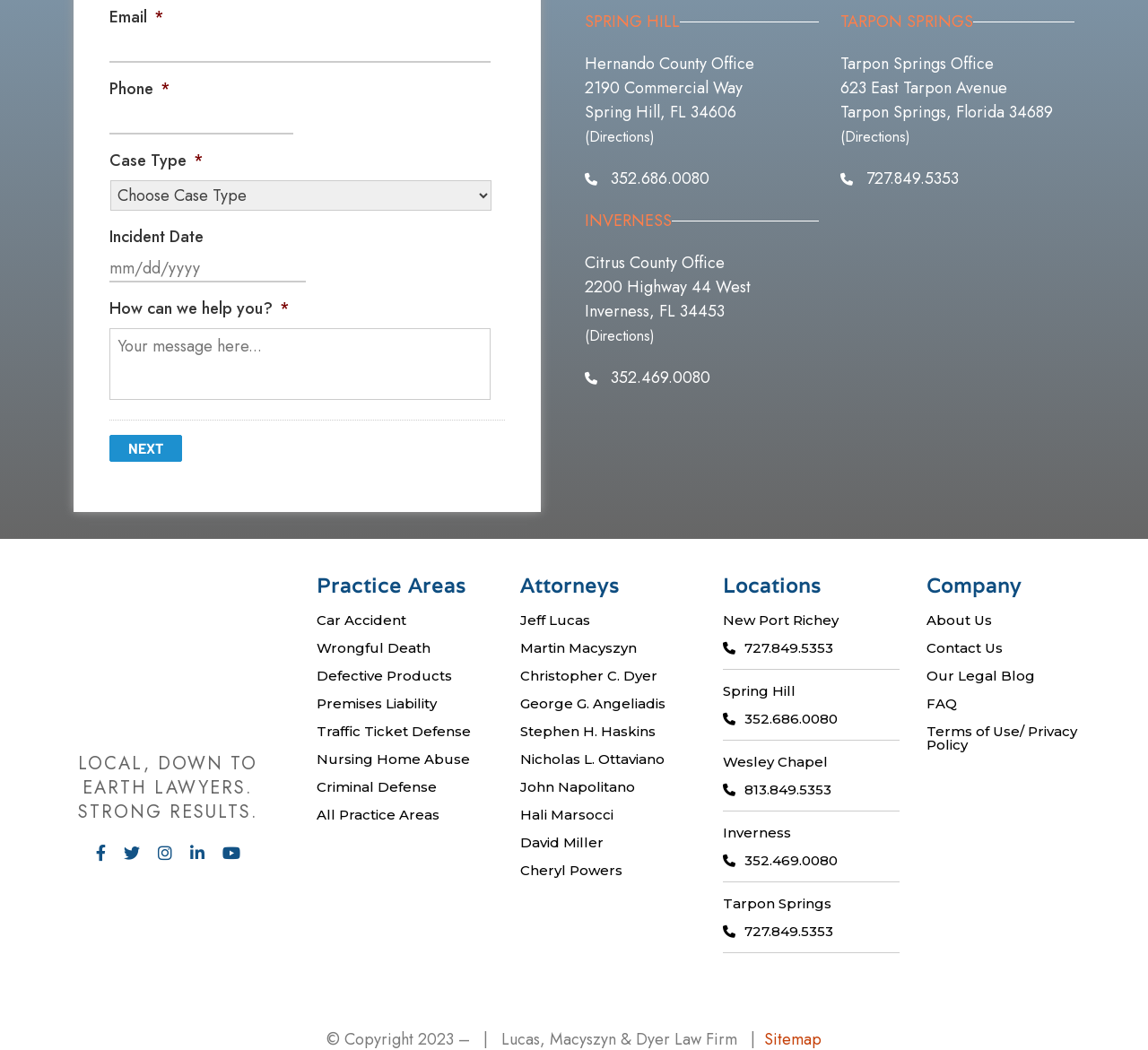Given the element description "Traffic Ticket Defense" in the screenshot, predict the bounding box coordinates of that UI element.

[0.276, 0.683, 0.41, 0.71]